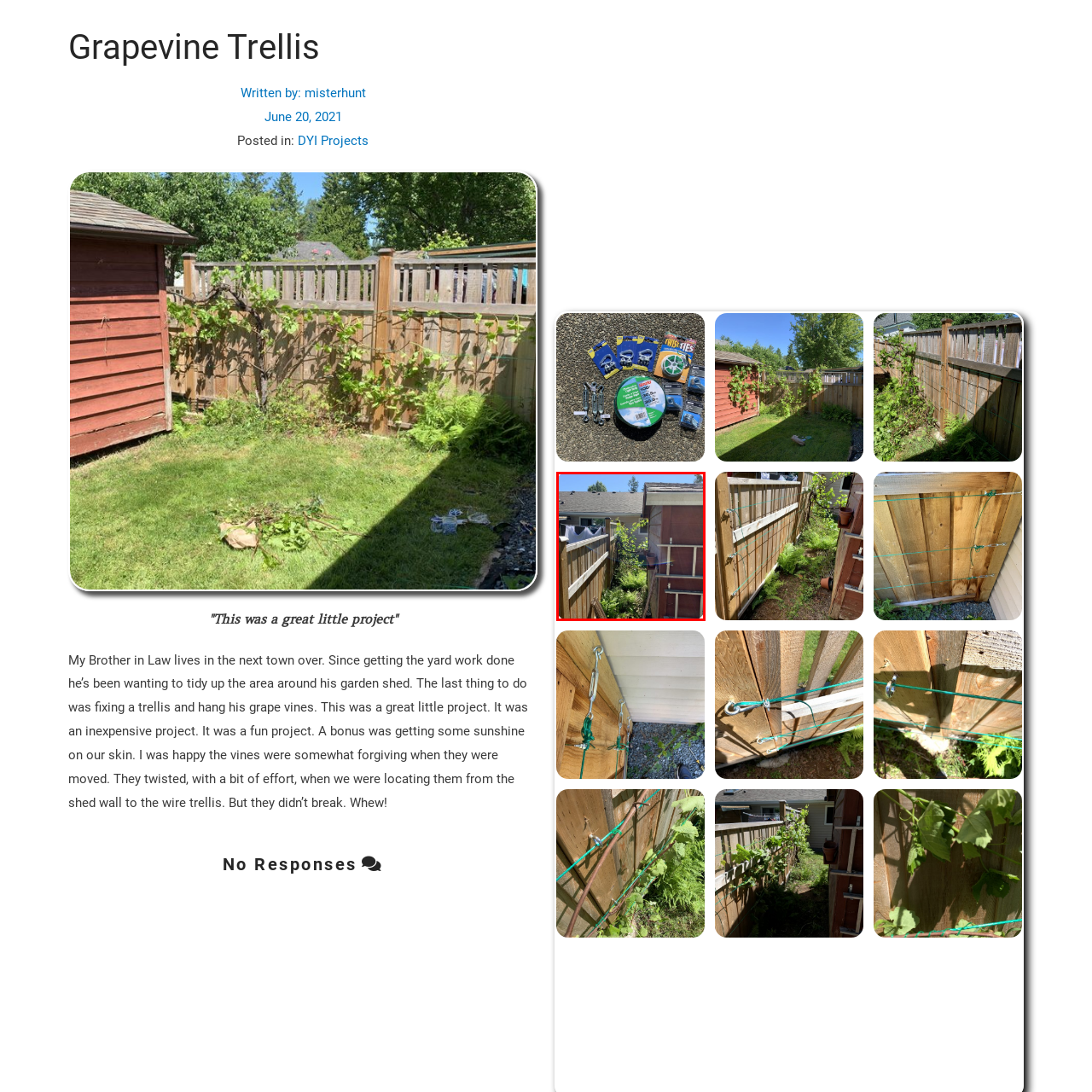Focus on the picture inside the red-framed area and provide a one-word or short phrase response to the following question:
What is visible beyond the fence?

another building